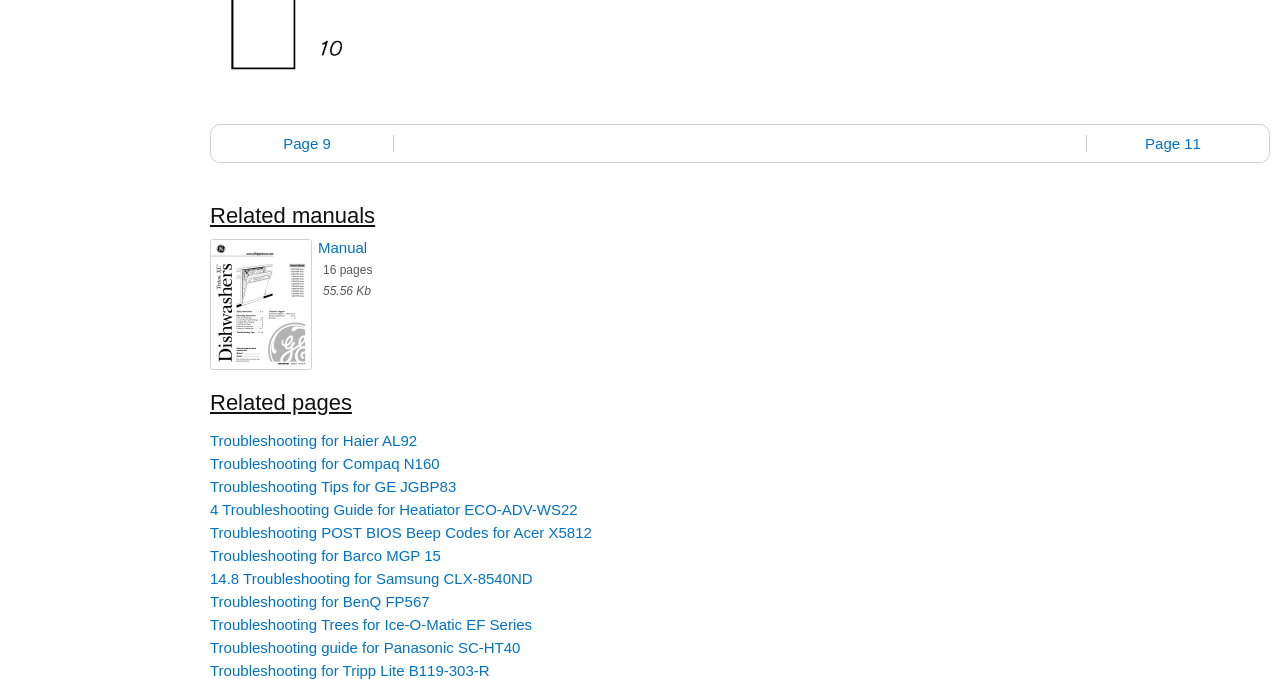Locate the bounding box coordinates of the item that should be clicked to fulfill the instruction: "troubleshoot Panasonic SC-HT40".

[0.164, 0.941, 1.0, 0.966]